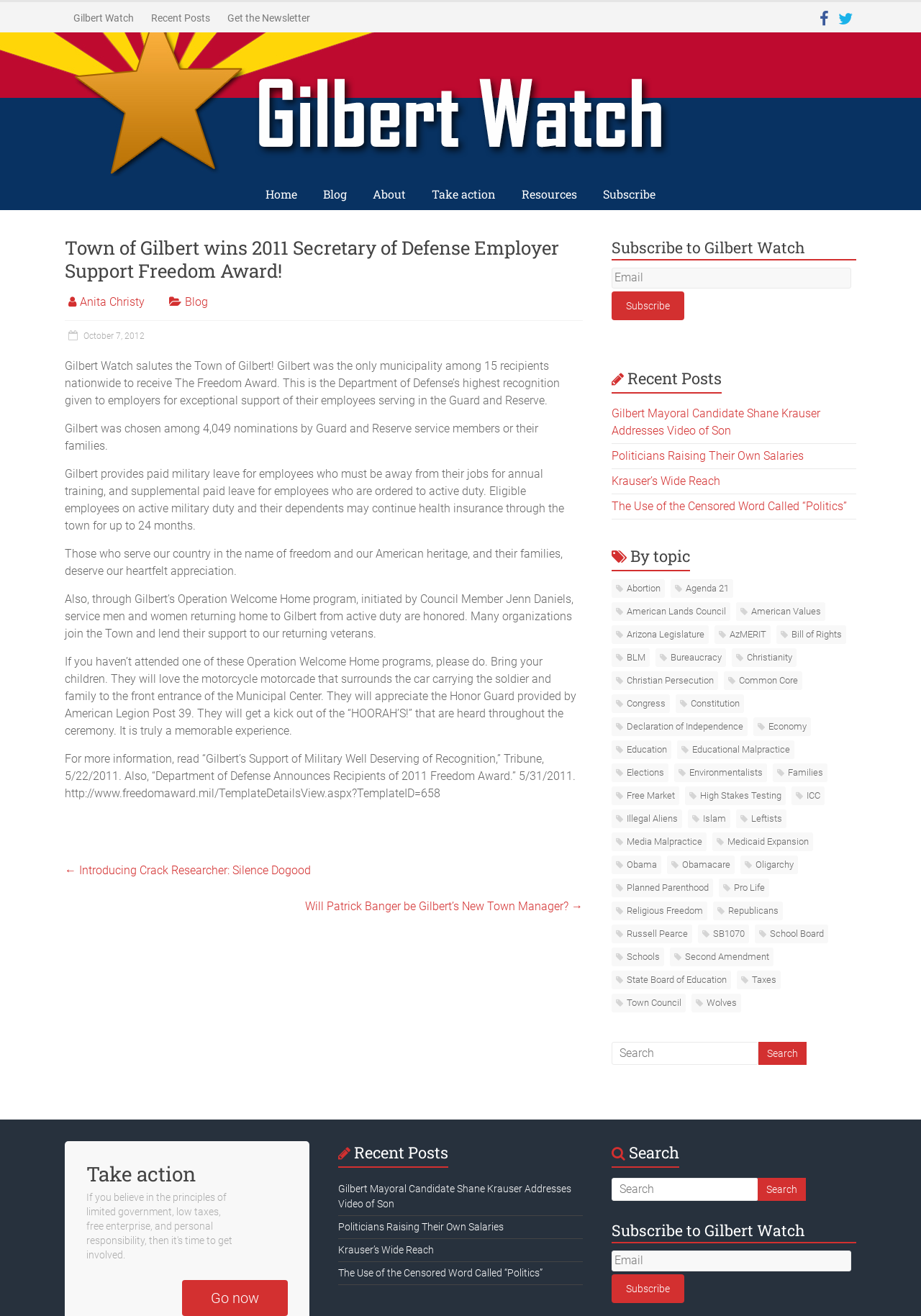Identify the bounding box for the UI element described as: "Blog". The coordinates should be four float numbers between 0 and 1, i.e., [left, top, right, bottom].

[0.201, 0.224, 0.226, 0.235]